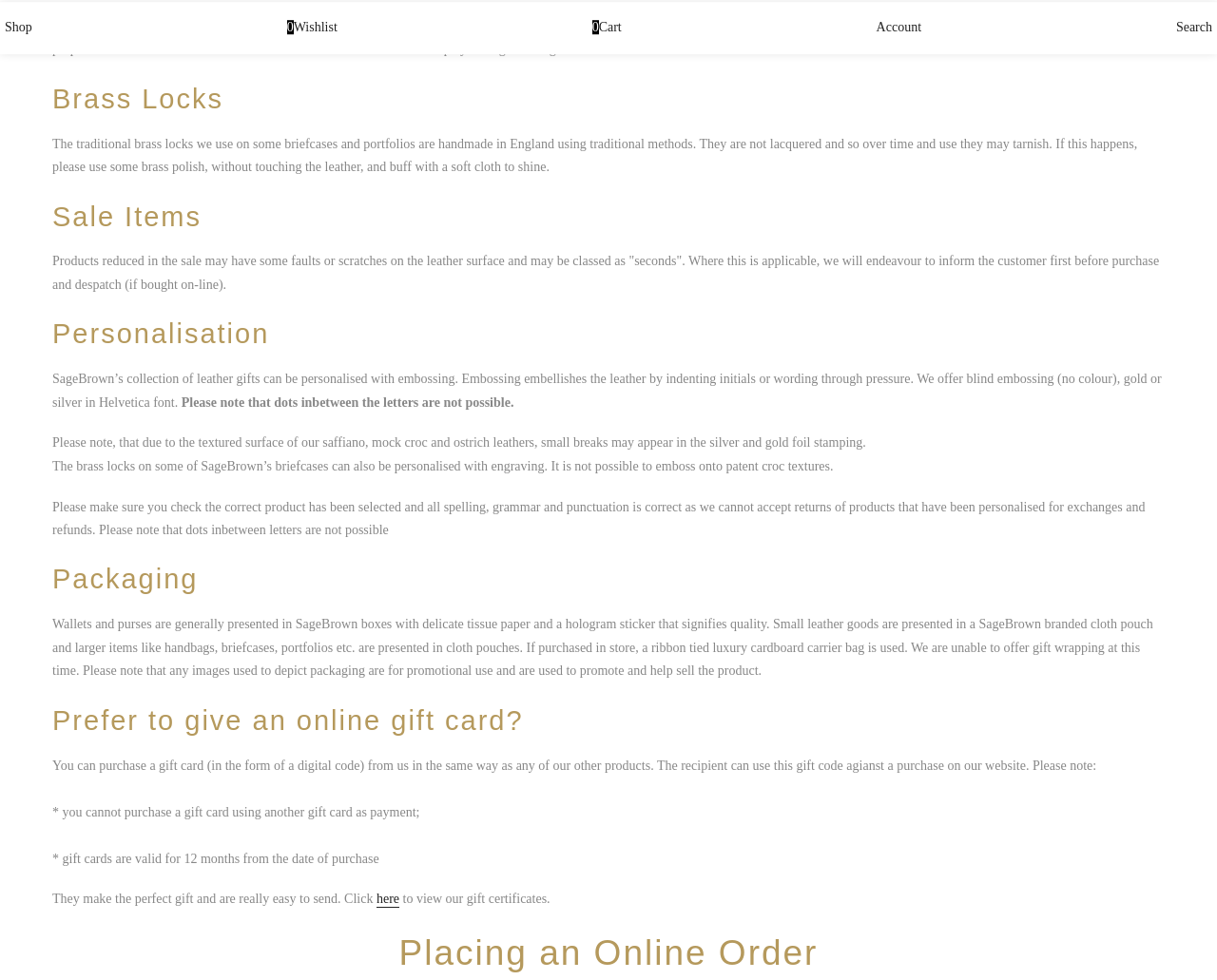Please specify the bounding box coordinates of the clickable region necessary for completing the following instruction: "Click on the 'here' link to view gift certificates". The coordinates must consist of four float numbers between 0 and 1, i.e., [left, top, right, bottom].

[0.309, 0.91, 0.328, 0.927]